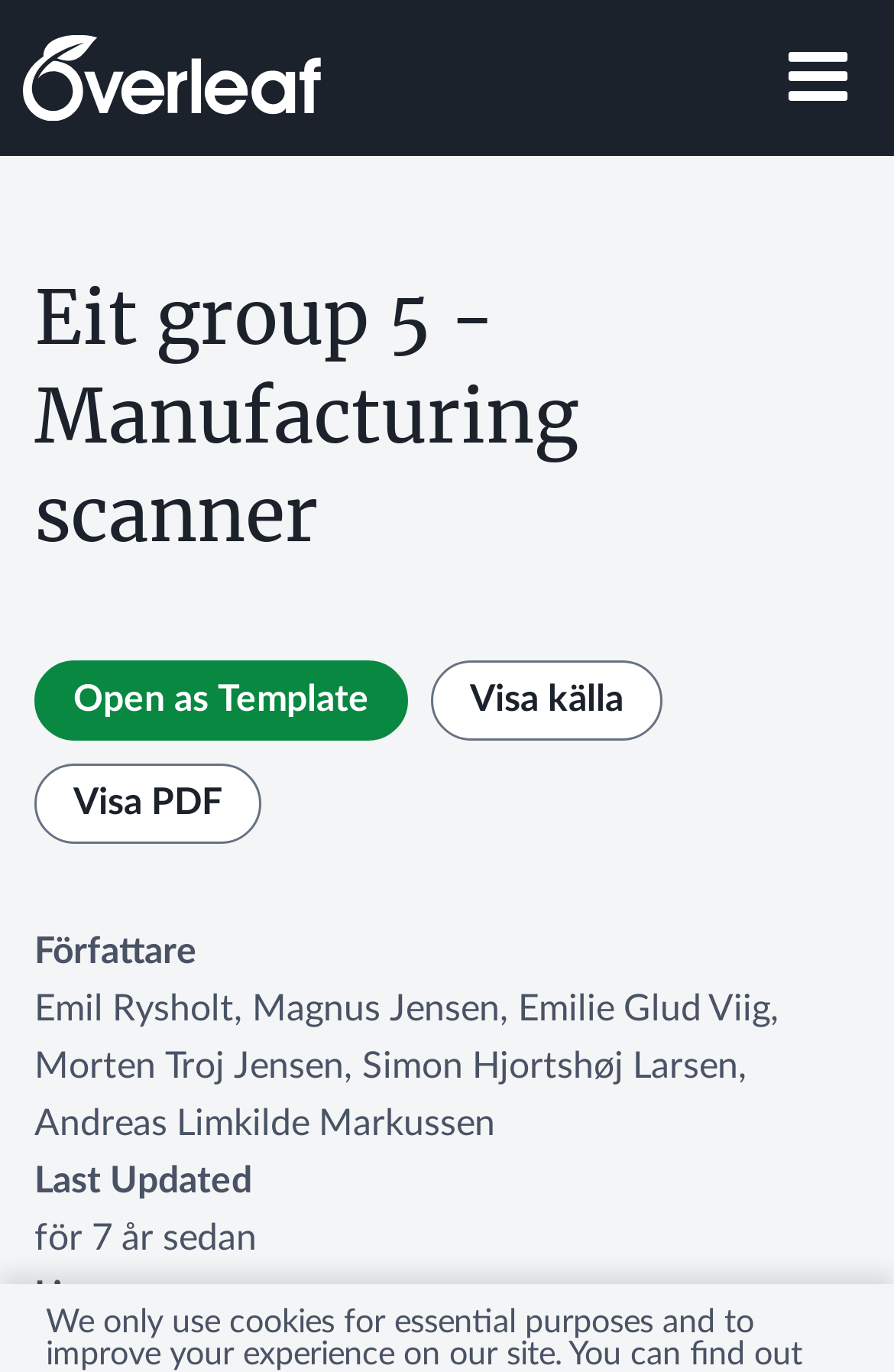What is the license of the content?
Provide a short answer using one word or a brief phrase based on the image.

Creative Commons CC BY 4.0